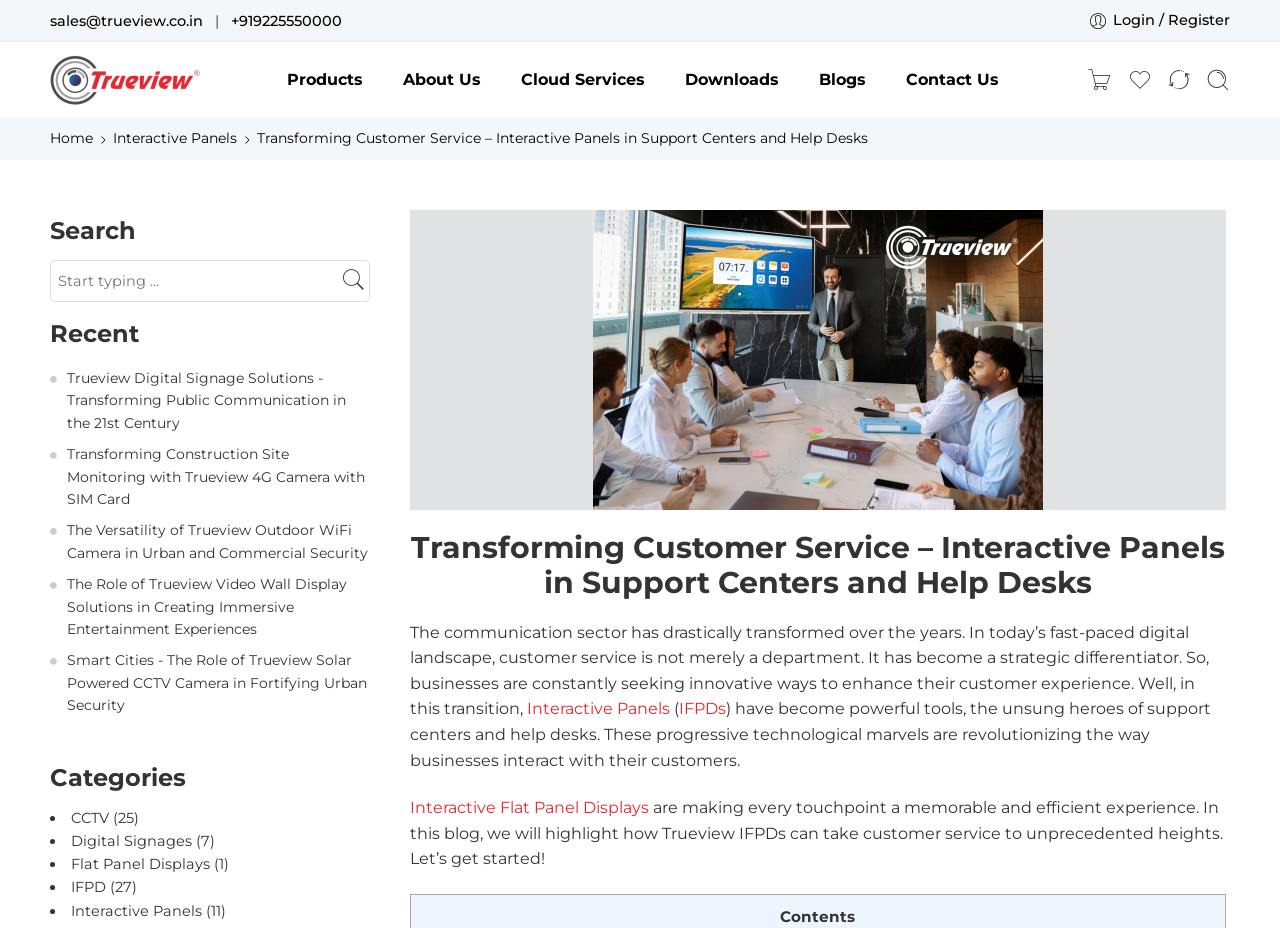Identify the bounding box coordinates of the HTML element based on this description: "0Wishlist".

[0.881, 0.073, 0.9, 0.099]